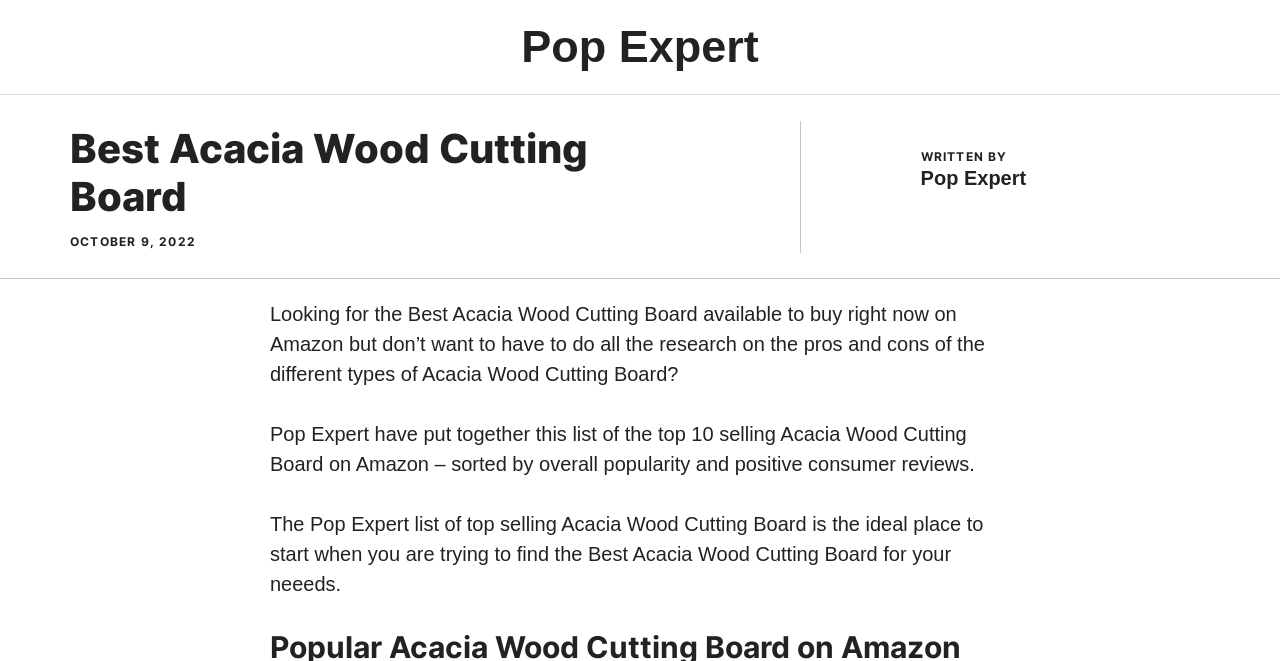How many types of Acacia Wood Cutting Boards are discussed?
Answer the question with a single word or phrase derived from the image.

Top 10 selling